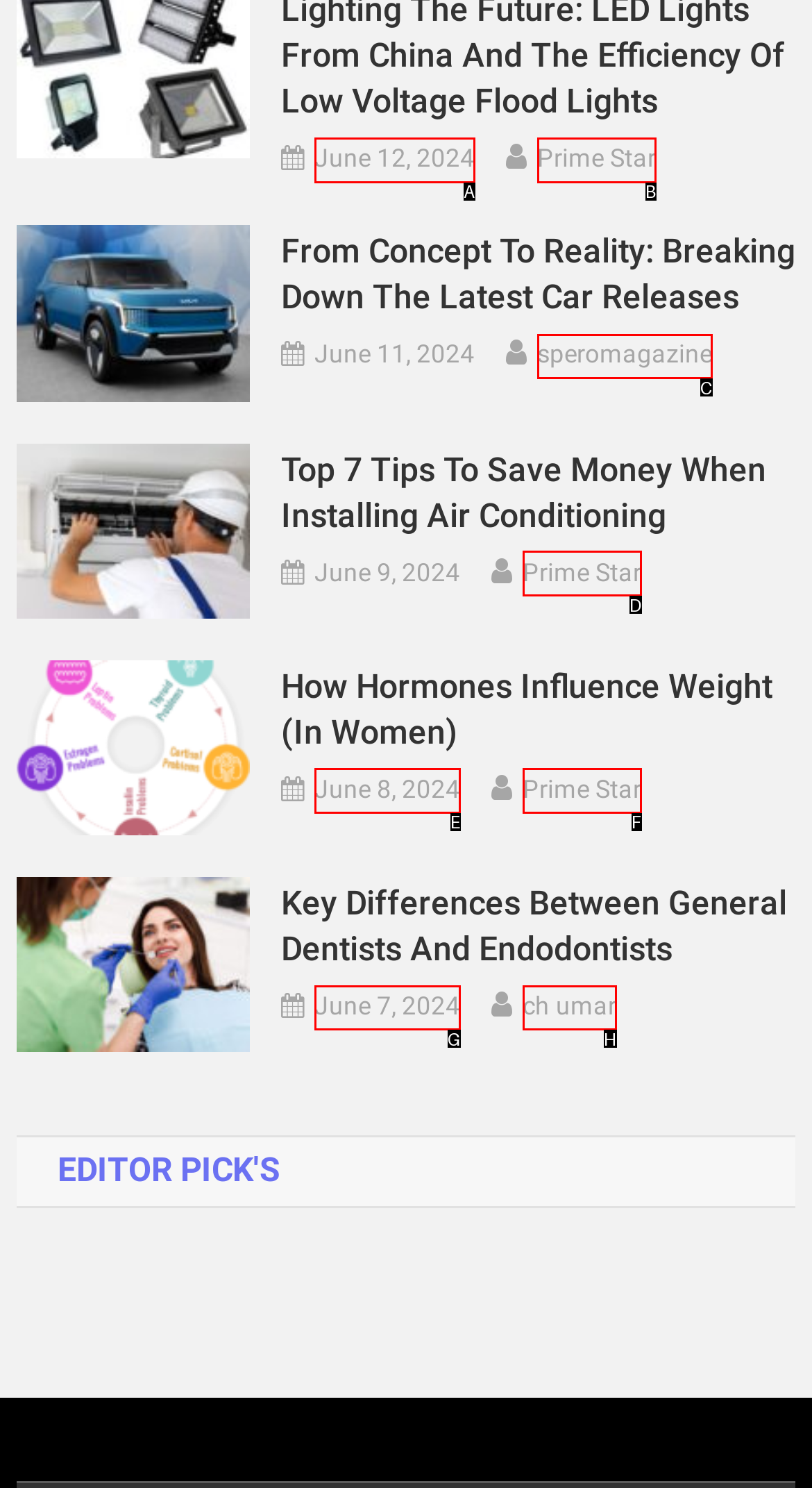Identify the option that corresponds to the description: June 12, 2024June 13, 2024 
Provide the letter of the matching option from the available choices directly.

A